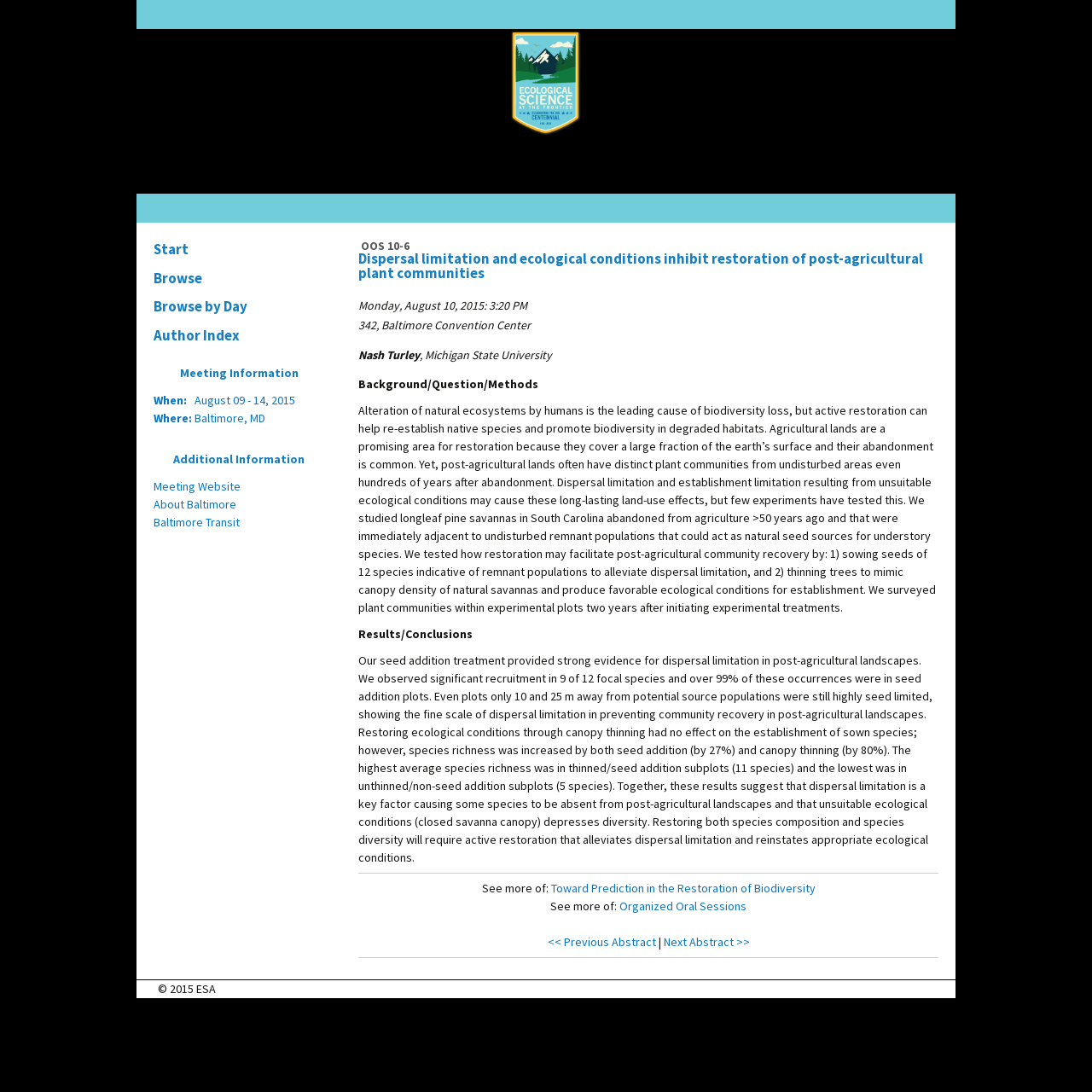What is the date of the meeting?
Answer the question with a single word or phrase, referring to the image.

August 09 - 14, 2015